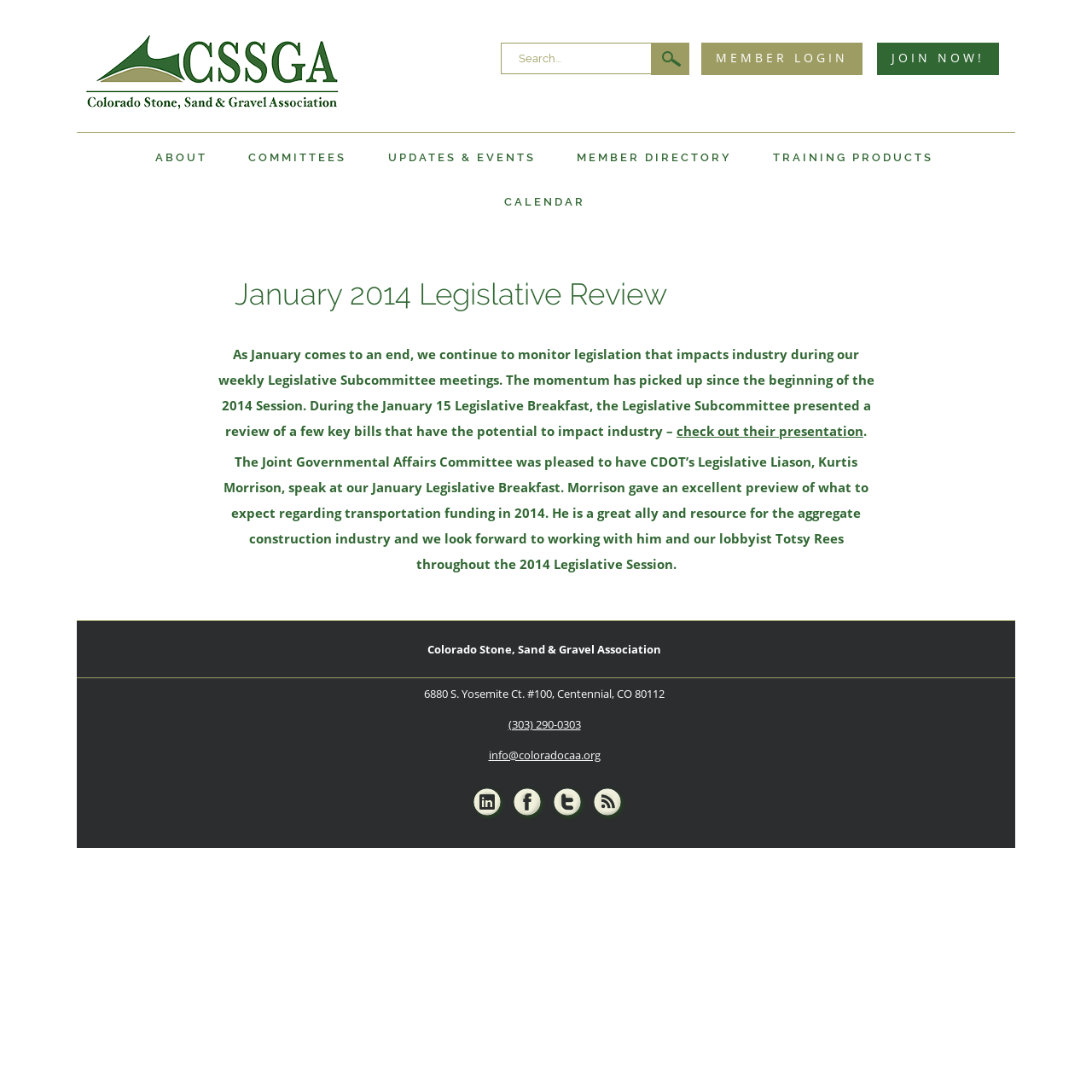What is the address of the Colorado Stone, Sand & Gravel Association?
Using the image as a reference, answer the question in detail.

The webpage provides the address of the Colorado Stone, Sand & Gravel Association in the footer section, which is '6880 S. Yosemite Ct. #100, Centennial, CO 80112'.